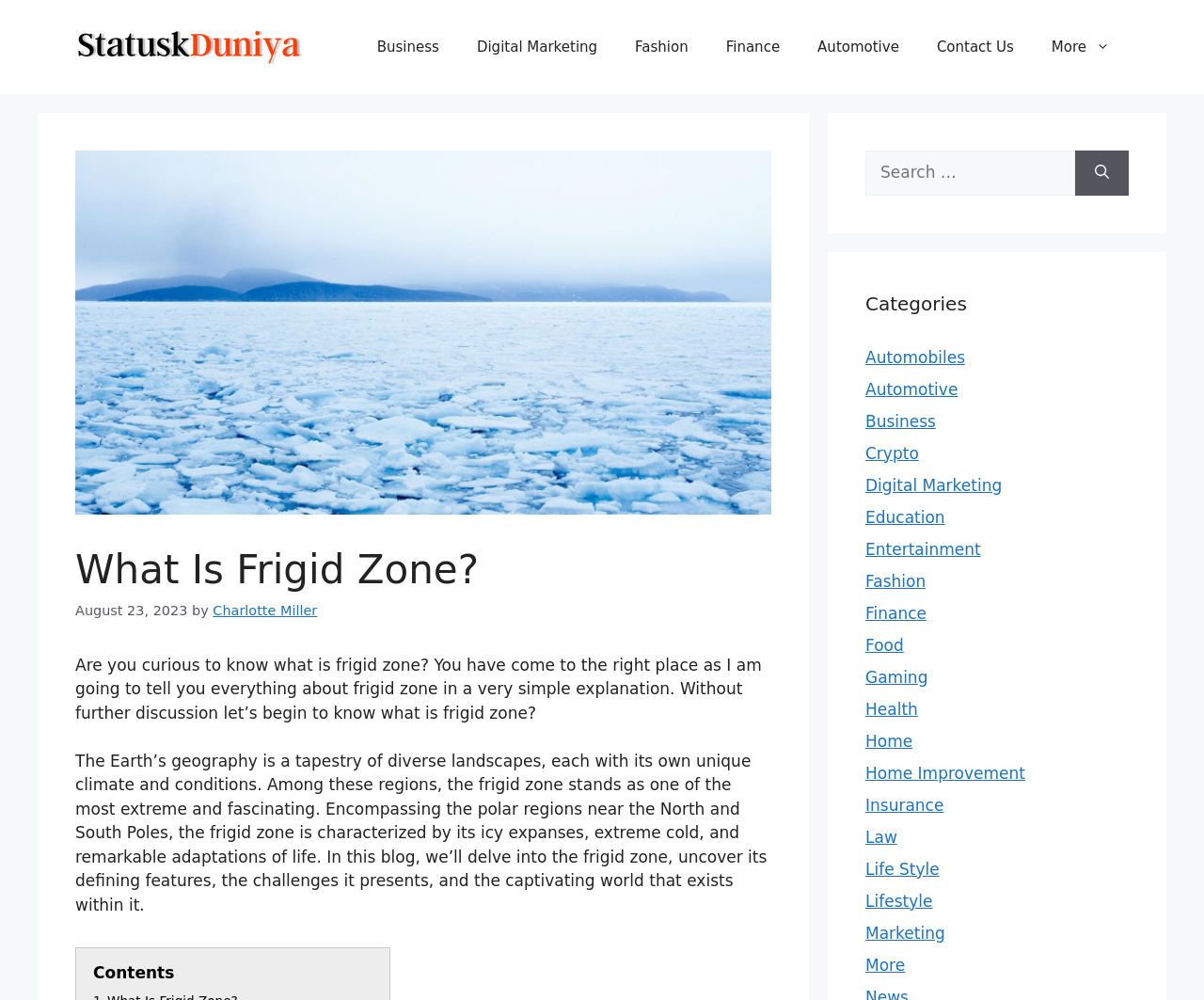Give a concise answer using one word or a phrase to the following question:
What is the date of the blog post?

August 23, 2023